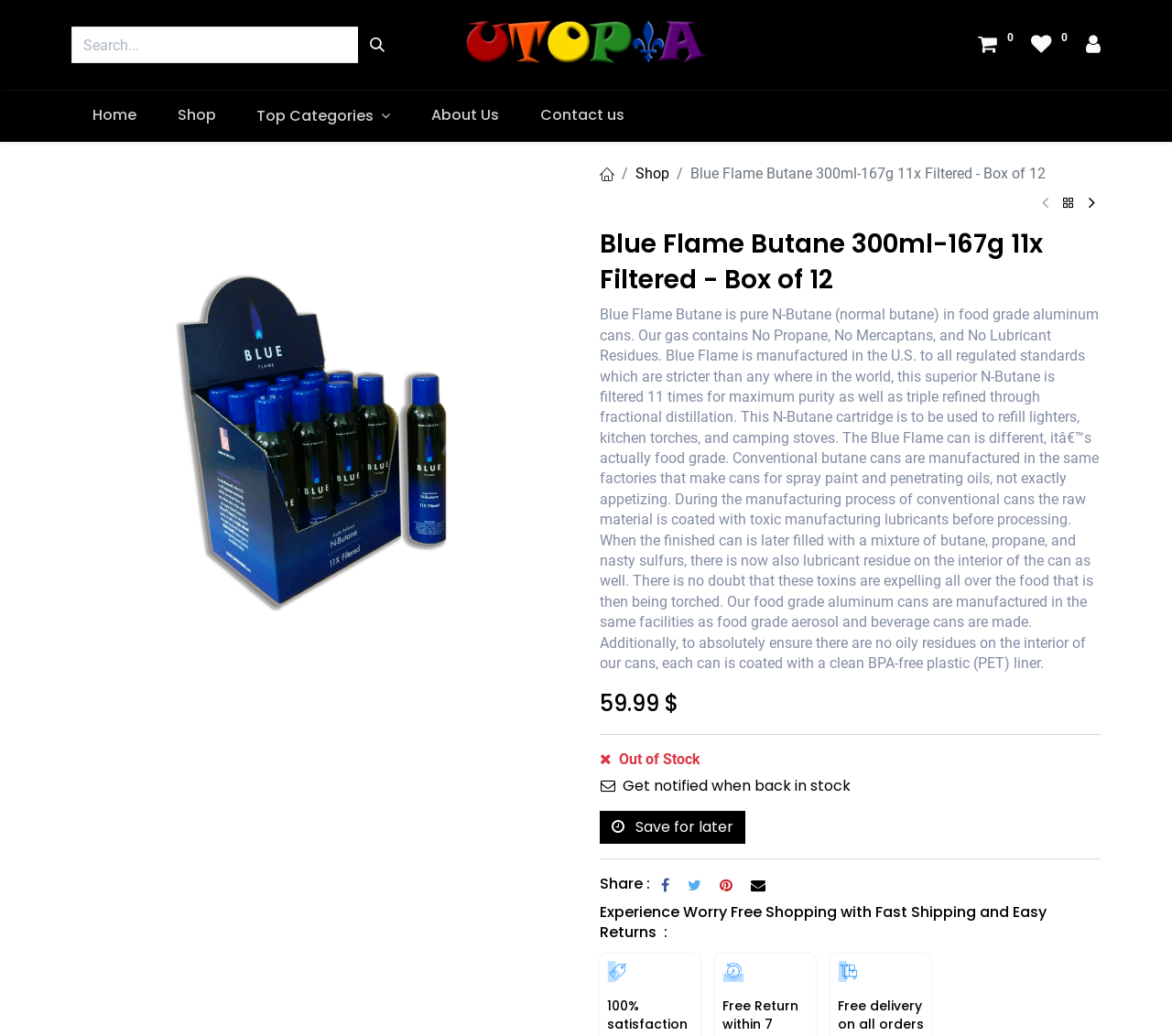Please determine and provide the text content of the webpage's heading.

Blue Flame Butane 300ml-167g 11x Filtered - Box of 12